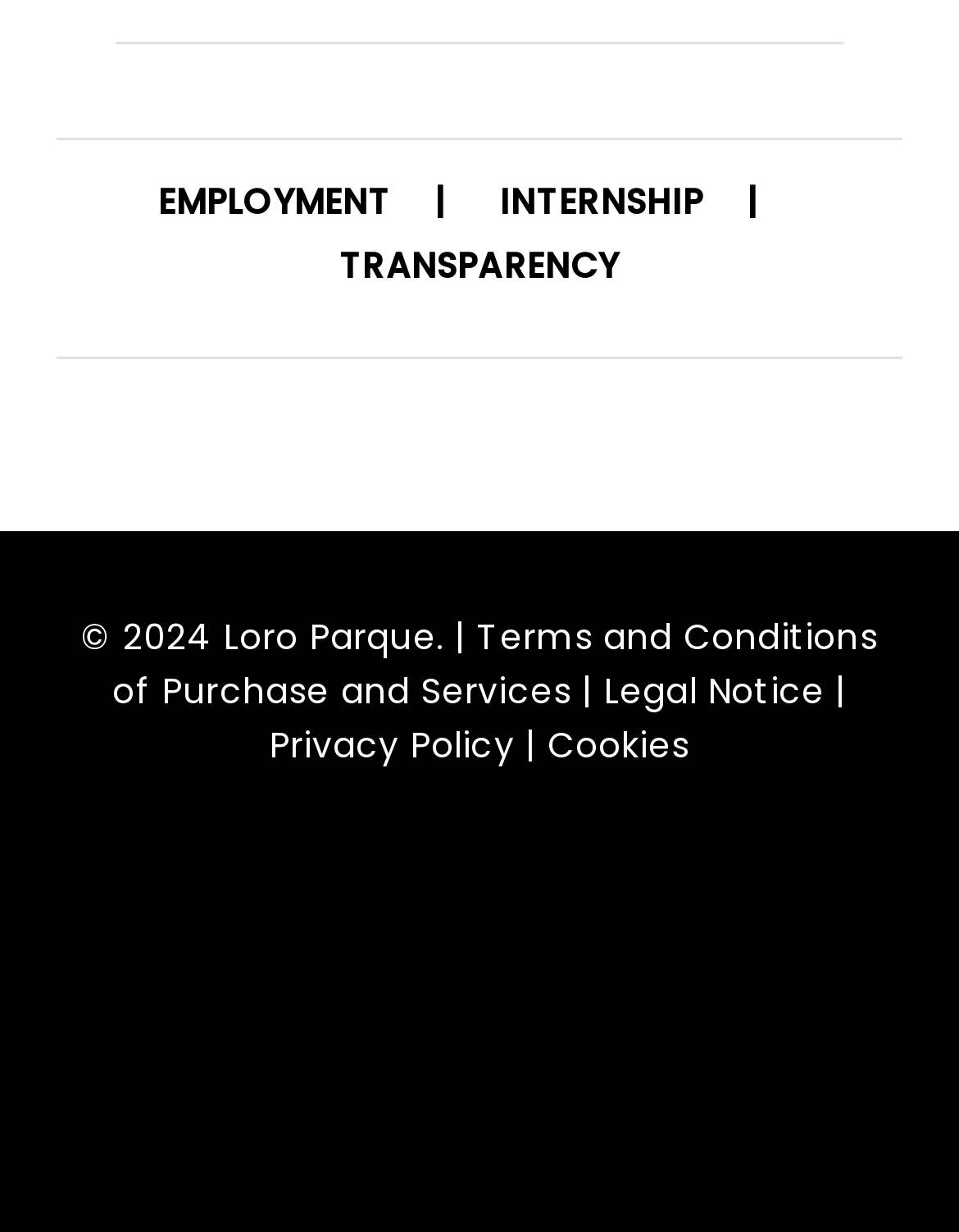Identify the bounding box coordinates of the element to click to follow this instruction: 'View the Parrots Museum'. Ensure the coordinates are four float values between 0 and 1, provided as [left, top, right, bottom].

[0.327, 0.391, 0.673, 0.437]